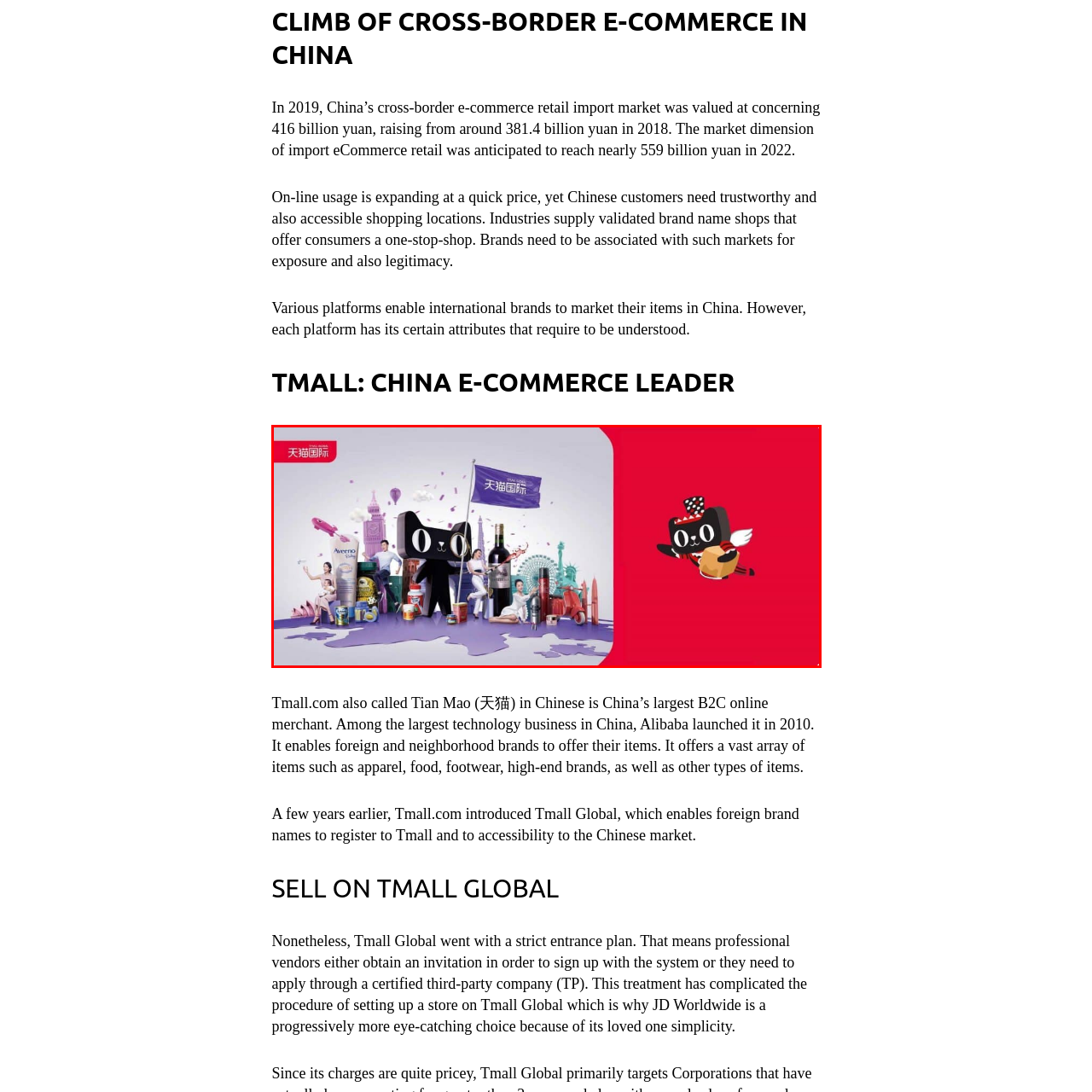Offer a detailed explanation of the elements found within the defined red outline.

The image showcases a vibrant and engaging scene highlighting Tmall Global, a major player in China's e-commerce landscape. At the center of the composition is a large, cartoonish black cat character, symbolizing Tmall, proudly holding a flag that prominently displays the brand's name in both English and Chinese. Surrounding the cat figure are various products and diverse individuals representing both consumers and international brands, suggesting the platform's role in connecting global goods to Chinese shoppers.

The backdrop features iconic landmarks such as the Statue of Liberty and Big Ben, reinforcing Tmall Global's international presence and appeal. Products like cosmetics, snacks, and beverages are artistically arranged, showcasing the vast range of offerings available to consumers. To the right, a smaller depiction of the Tmall cat character, adorned with a playful hat and wings, adds a whimsical touch, inviting viewers to explore the world of cross-border e-commerce. Overall, the image effectively captures the essence of Tmall Global as a leading platform facilitating access to global brands for Chinese consumers.